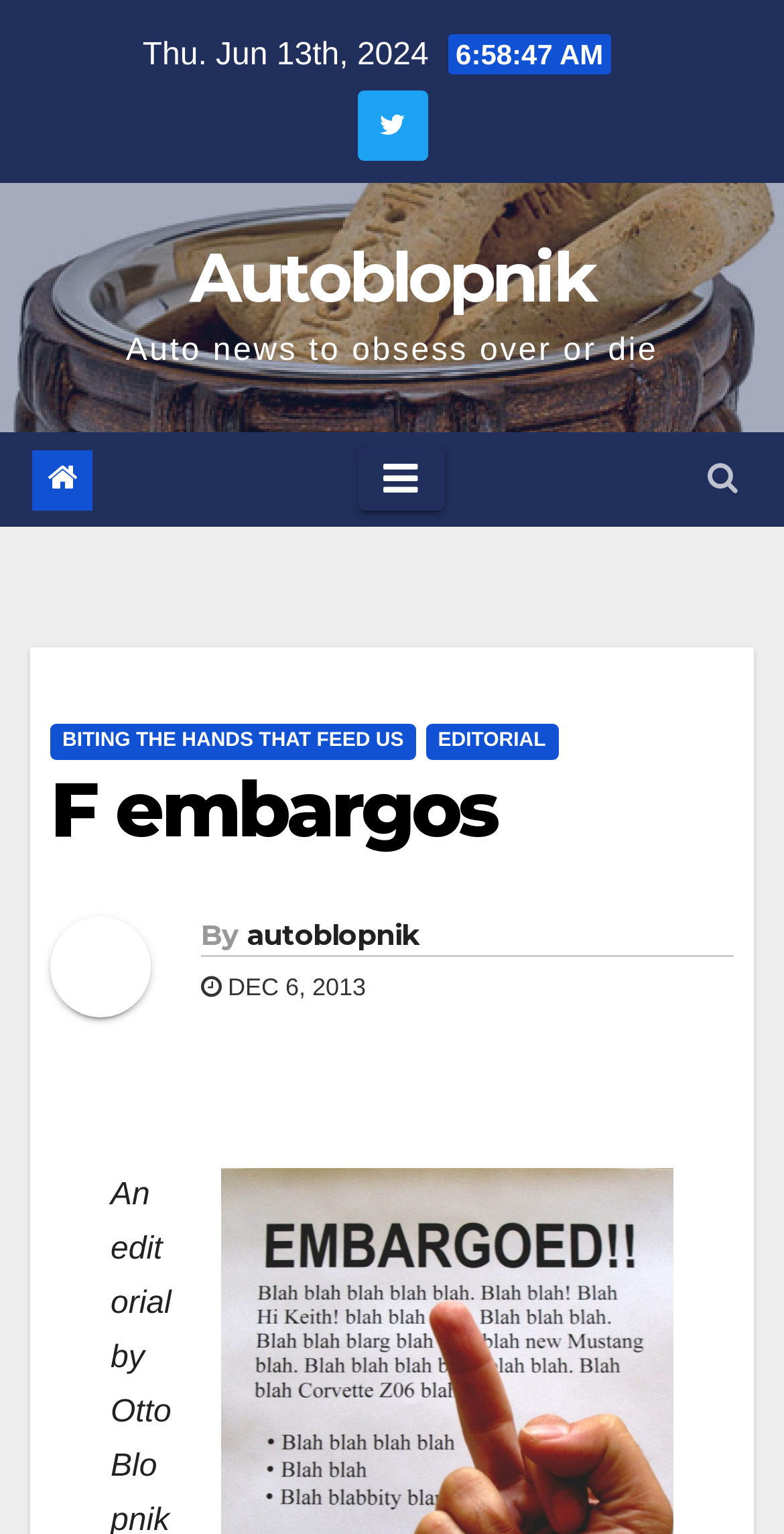Find the bounding box coordinates of the element's region that should be clicked in order to follow the given instruction: "Go to the F embargos page". The coordinates should consist of four float numbers between 0 and 1, i.e., [left, top, right, bottom].

[0.064, 0.501, 0.936, 0.556]